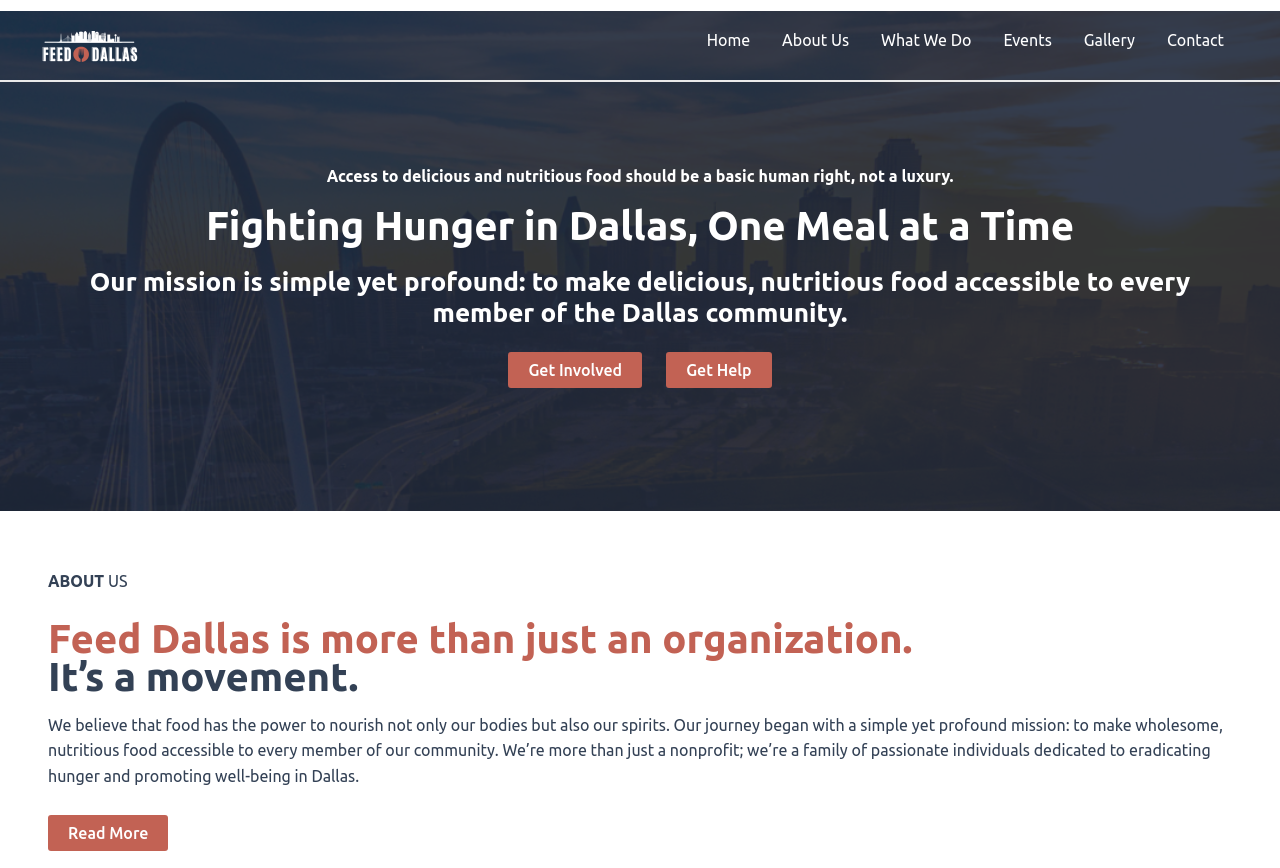Provide the bounding box coordinates of the section that needs to be clicked to accomplish the following instruction: "Click the Get Involved button."

[0.413, 0.416, 0.486, 0.437]